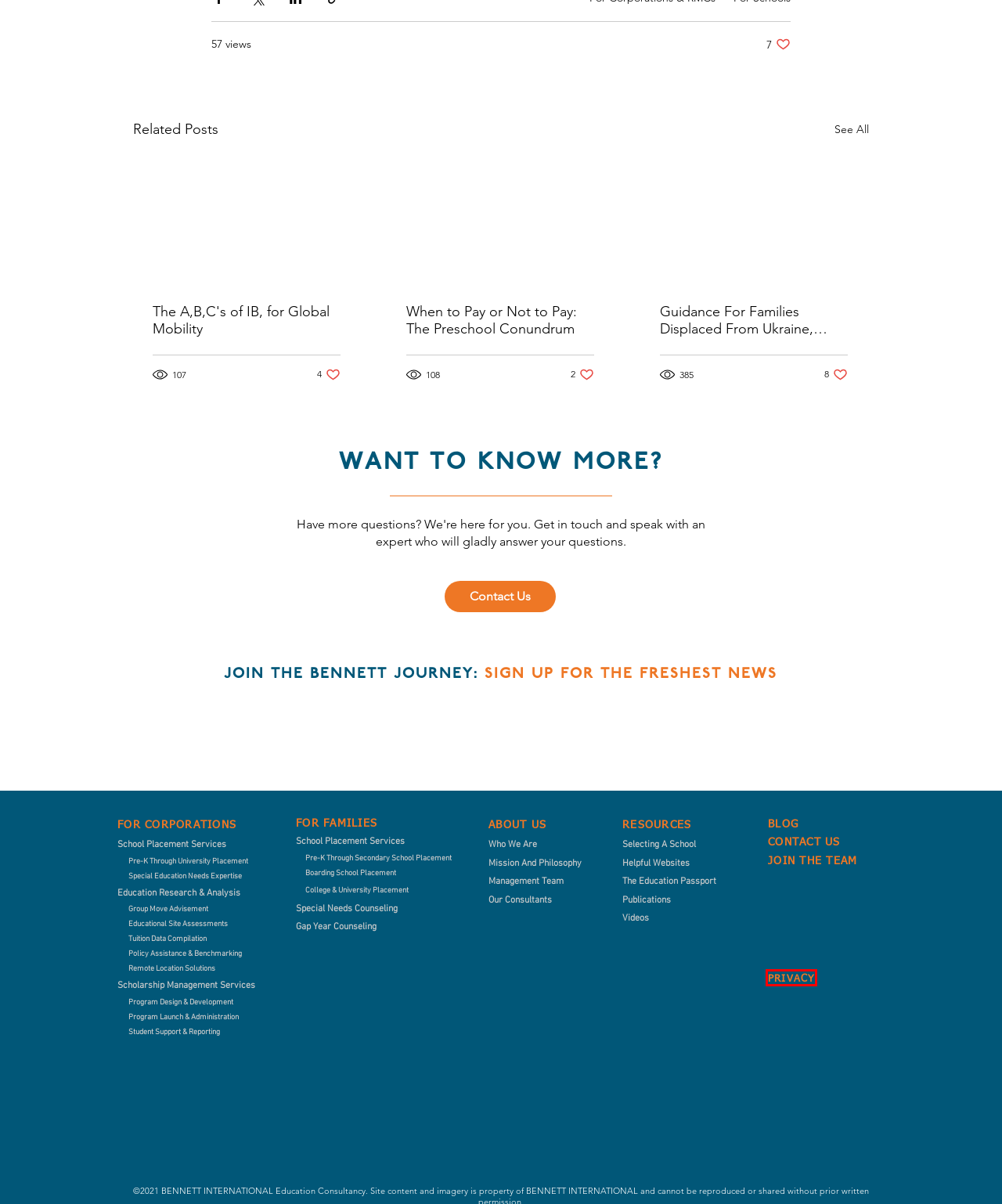You are provided with a screenshot of a webpage that includes a red rectangle bounding box. Please choose the most appropriate webpage description that matches the new webpage after clicking the element within the red bounding box. Here are the candidates:
A. Bennett International Education Consultancy
B. When to Pay or Not to Pay: The Preschool Conundrum
C. Privacy | Bennett Intl.
D. About Us | Bennett International
E. Guidance For Families Displaced From Ukraine, Russia, and Belarus with School-Aged Children
F. For Families | Bennett International
G. The ABC's of IB, for Global Mobility
H. For Corporations | Bennett International

C